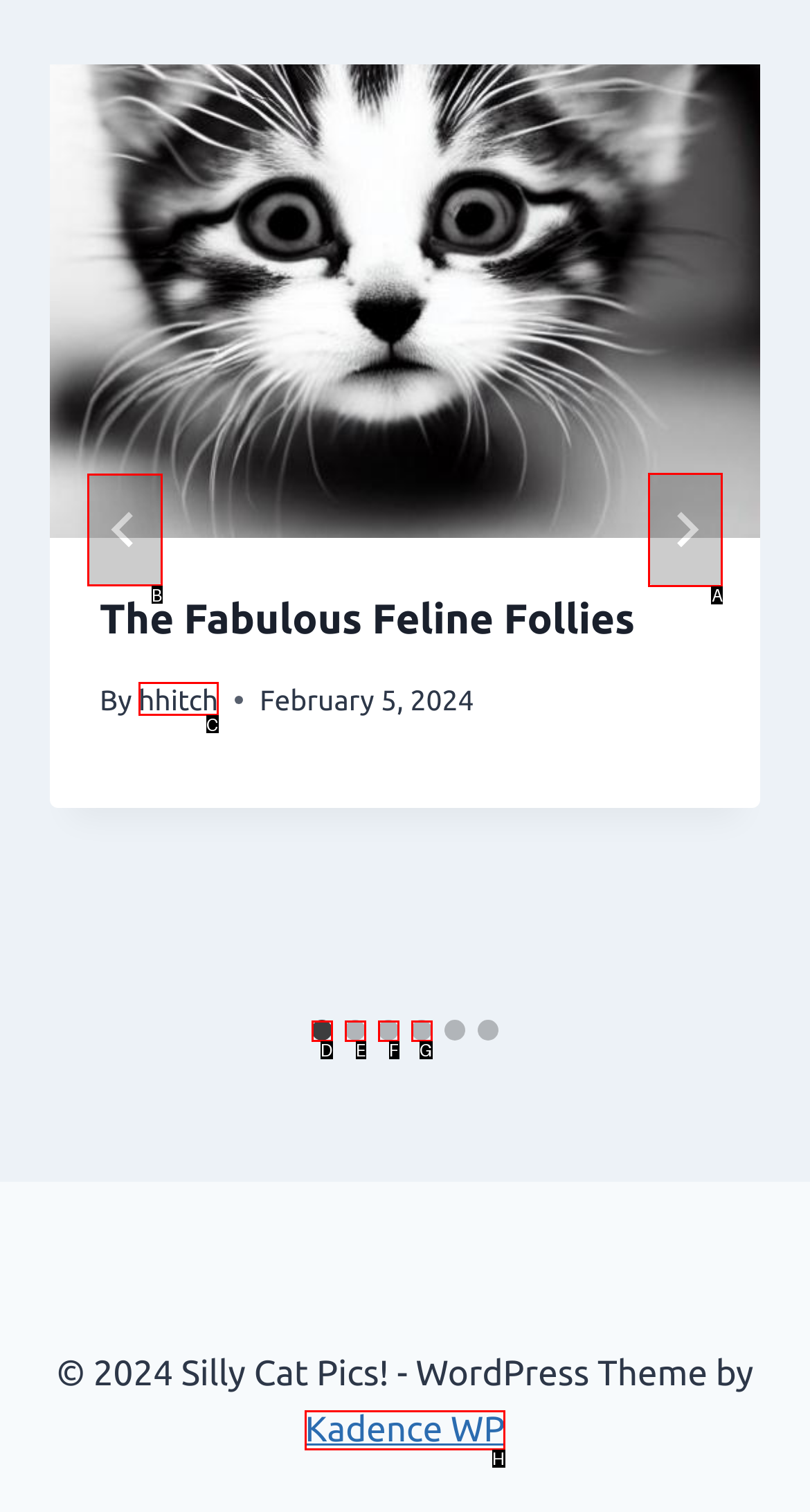Tell me which option I should click to complete the following task: Learn about the company
Answer with the option's letter from the given choices directly.

None